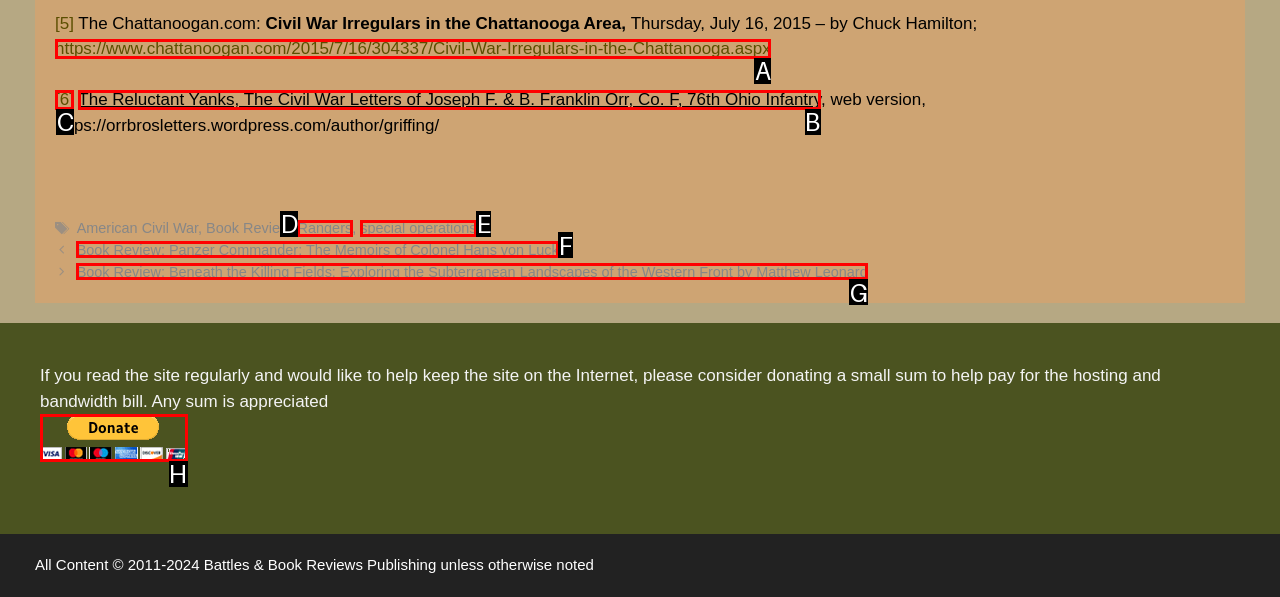Select the letter of the UI element you need to click to complete this task: Visit the website of 'The Reluctant Yanks, The Civil War Letters of Joseph F. & B. Franklin Orr, Co. F, 76th Ohio Infantry'.

B